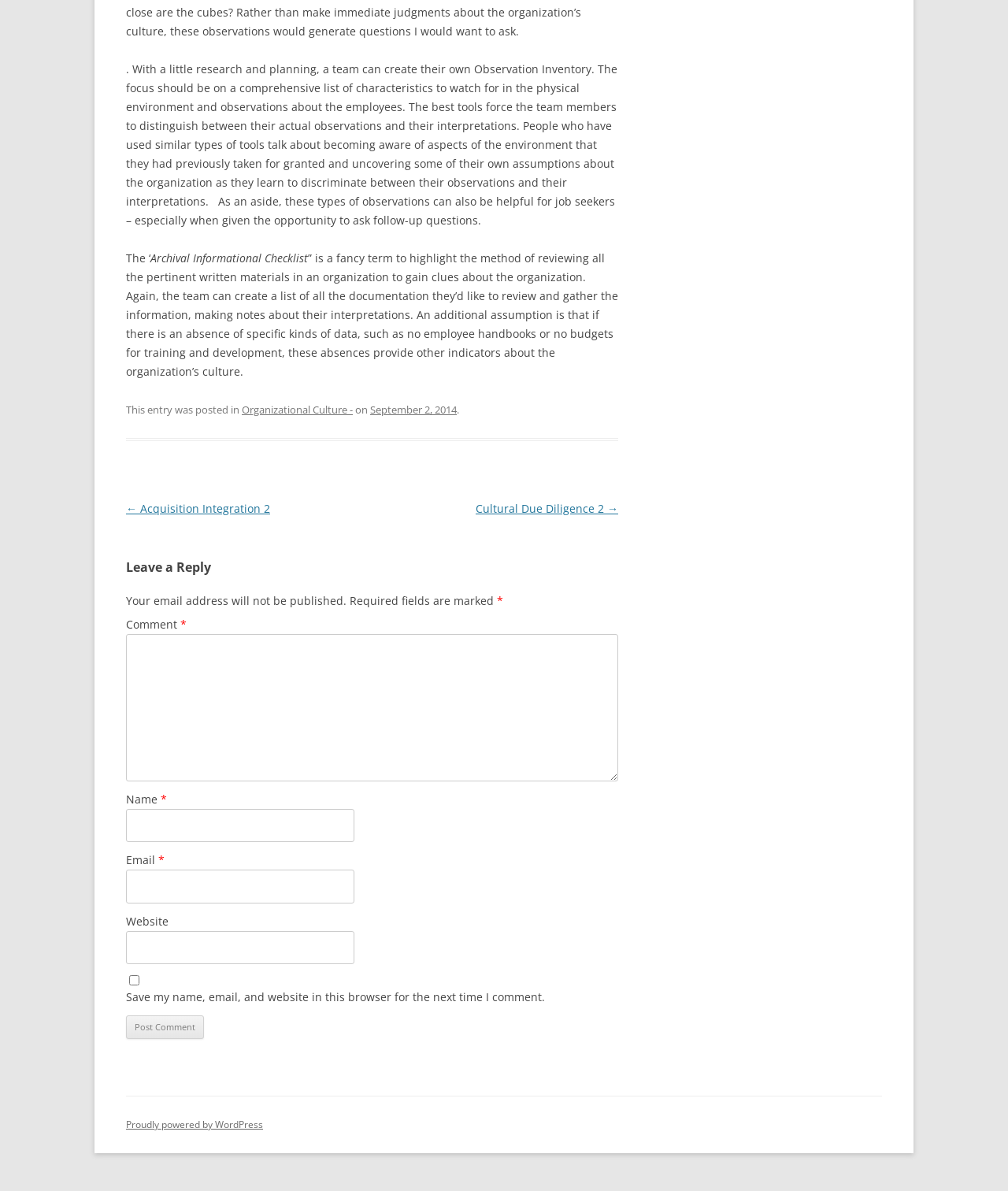Identify the bounding box coordinates of the element to click to follow this instruction: 'Click the 'Post Comment' button'. Ensure the coordinates are four float values between 0 and 1, provided as [left, top, right, bottom].

[0.125, 0.853, 0.202, 0.872]